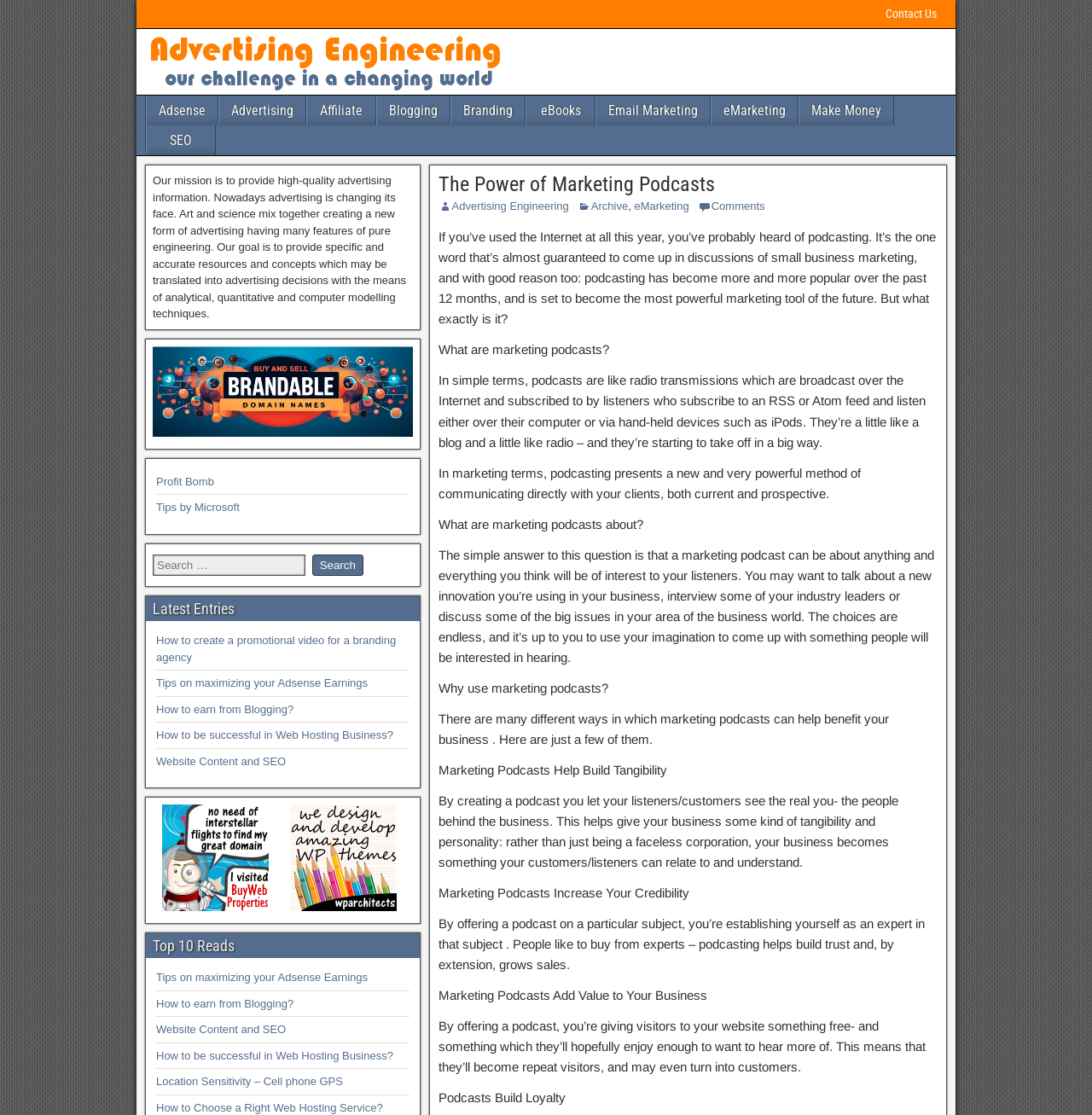Provide your answer to the question using just one word or phrase: What is the mission of this website?

Provide high-quality advertising information